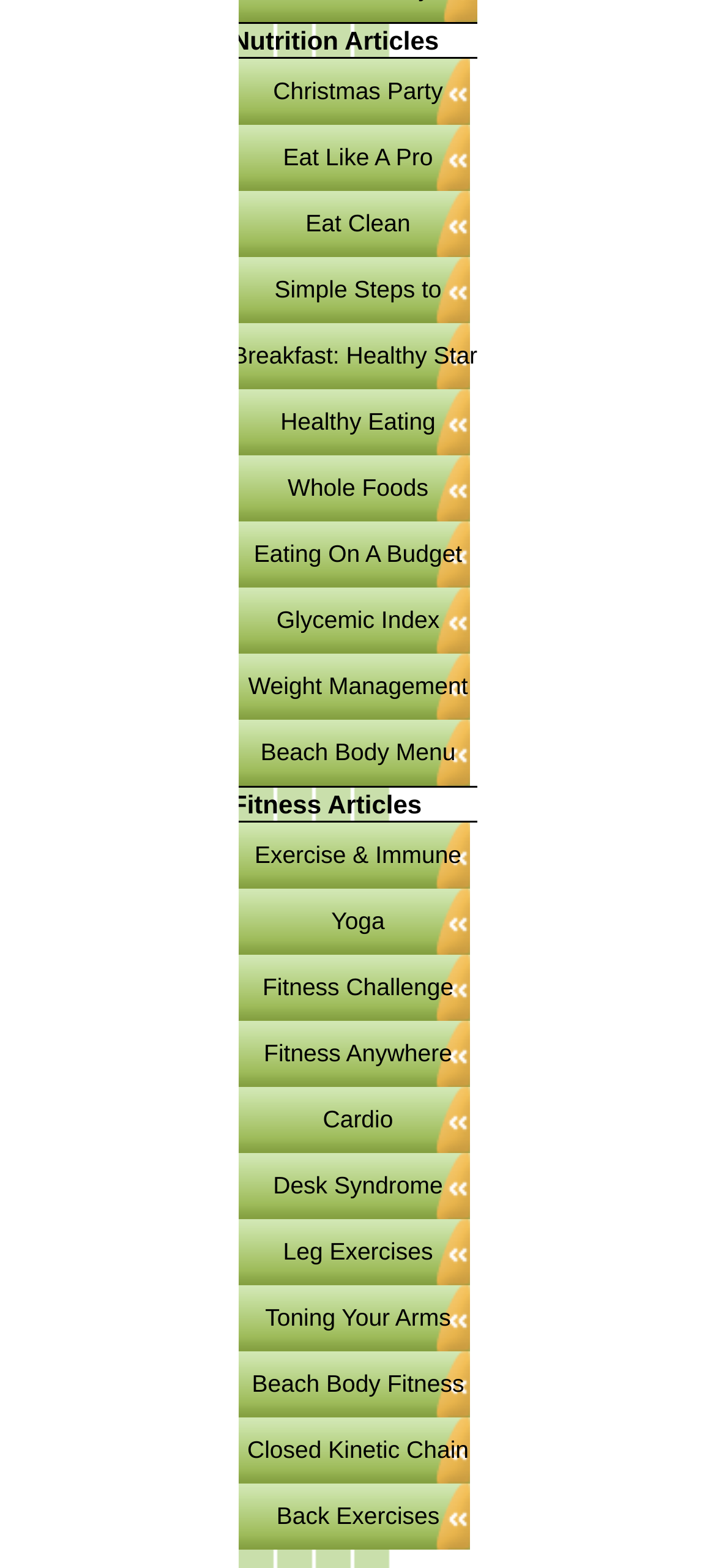Kindly determine the bounding box coordinates for the clickable area to achieve the given instruction: "Discover Beach Body Fitness".

[0.323, 0.862, 0.677, 0.904]